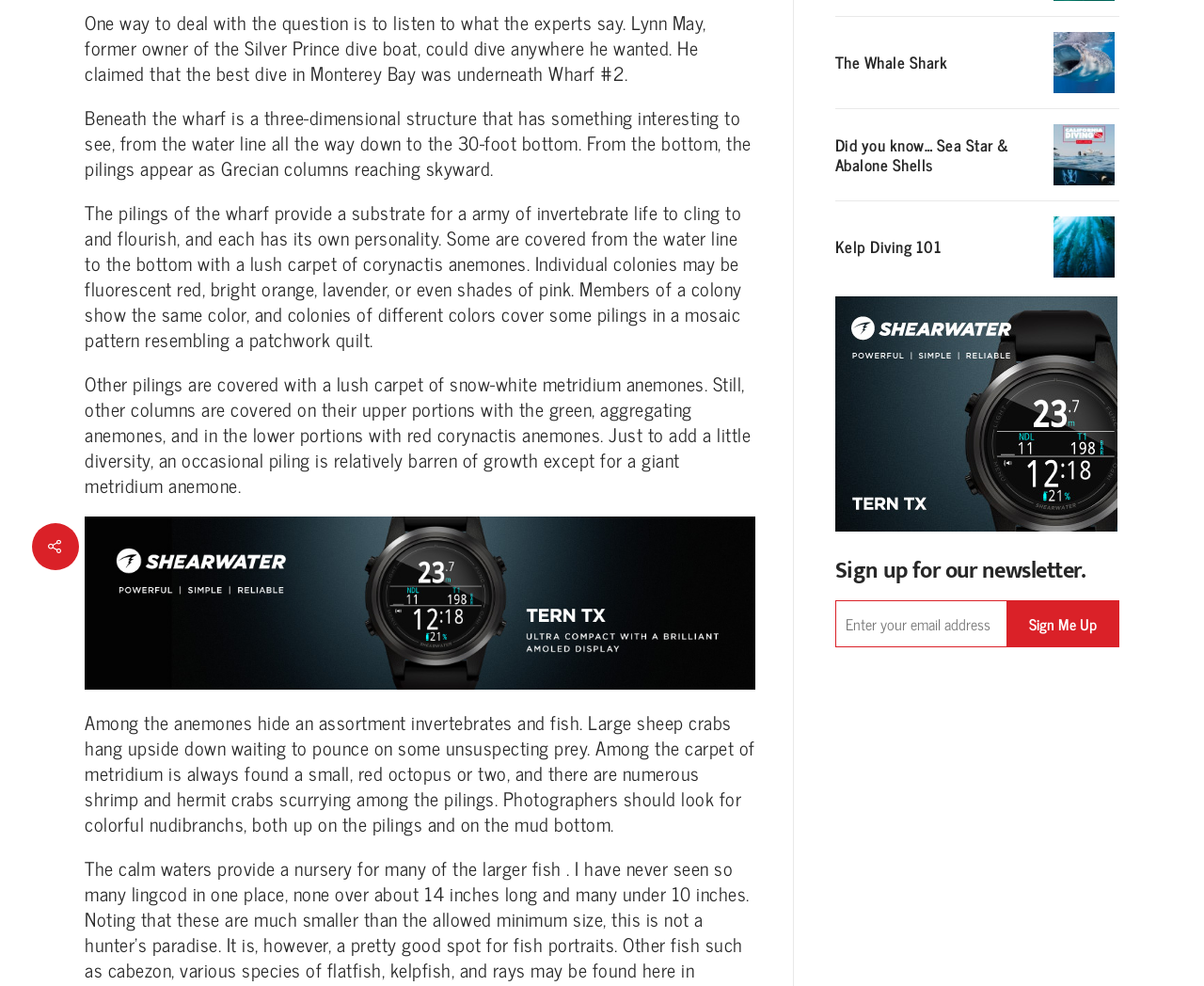Using the element description name="input_1" placeholder="Enter your email address", predict the bounding box coordinates for the UI element. Provide the coordinates in (top-left x, top-left y, bottom-right x, bottom-right y) format with values ranging from 0 to 1.

[0.693, 0.609, 0.836, 0.656]